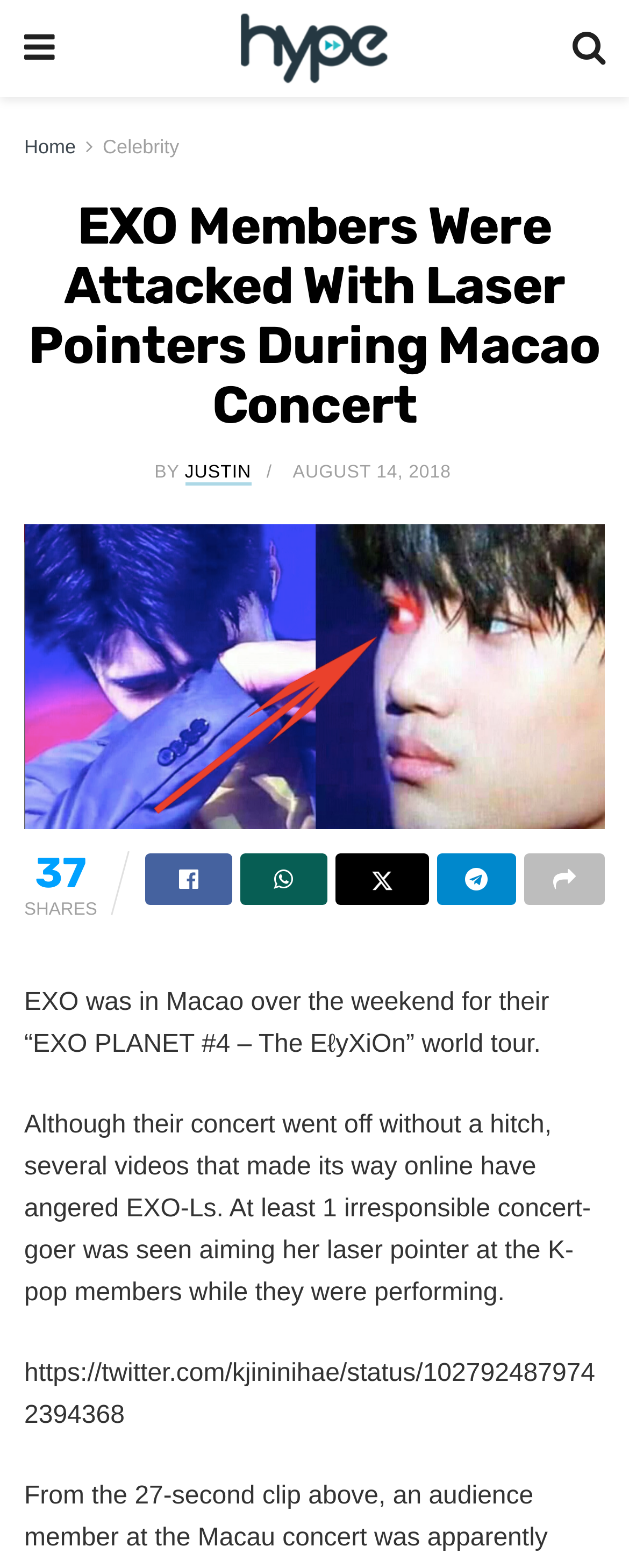Please identify the bounding box coordinates of the element's region that needs to be clicked to fulfill the following instruction: "Read the article about EXO's concert". The bounding box coordinates should consist of four float numbers between 0 and 1, i.e., [left, top, right, bottom].

[0.038, 0.126, 0.962, 0.277]